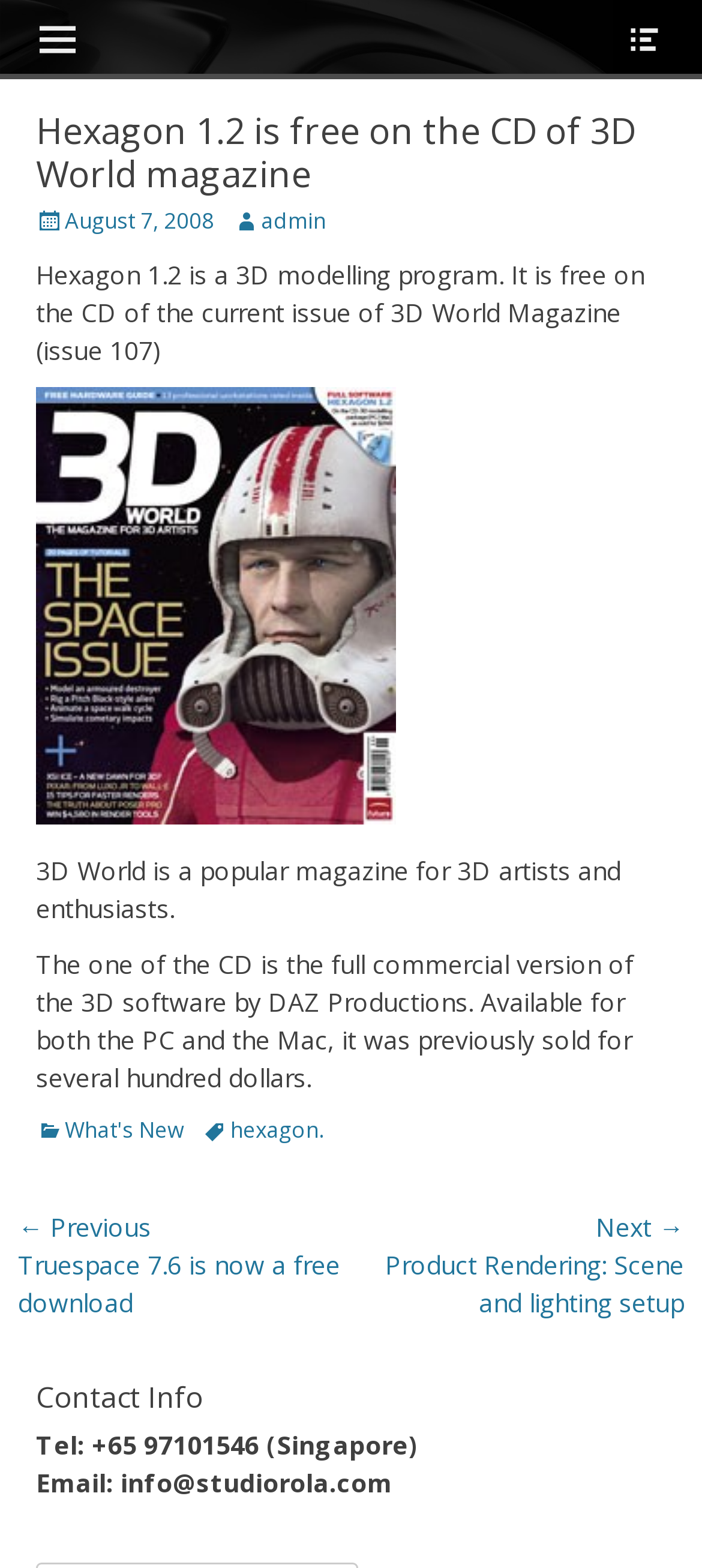What is the contact email of Studio Rola?
Provide an in-depth answer to the question, covering all aspects.

The answer can be found in the contact info section of the webpage, where the email address is listed as 'Email: info@studiorola.com'.